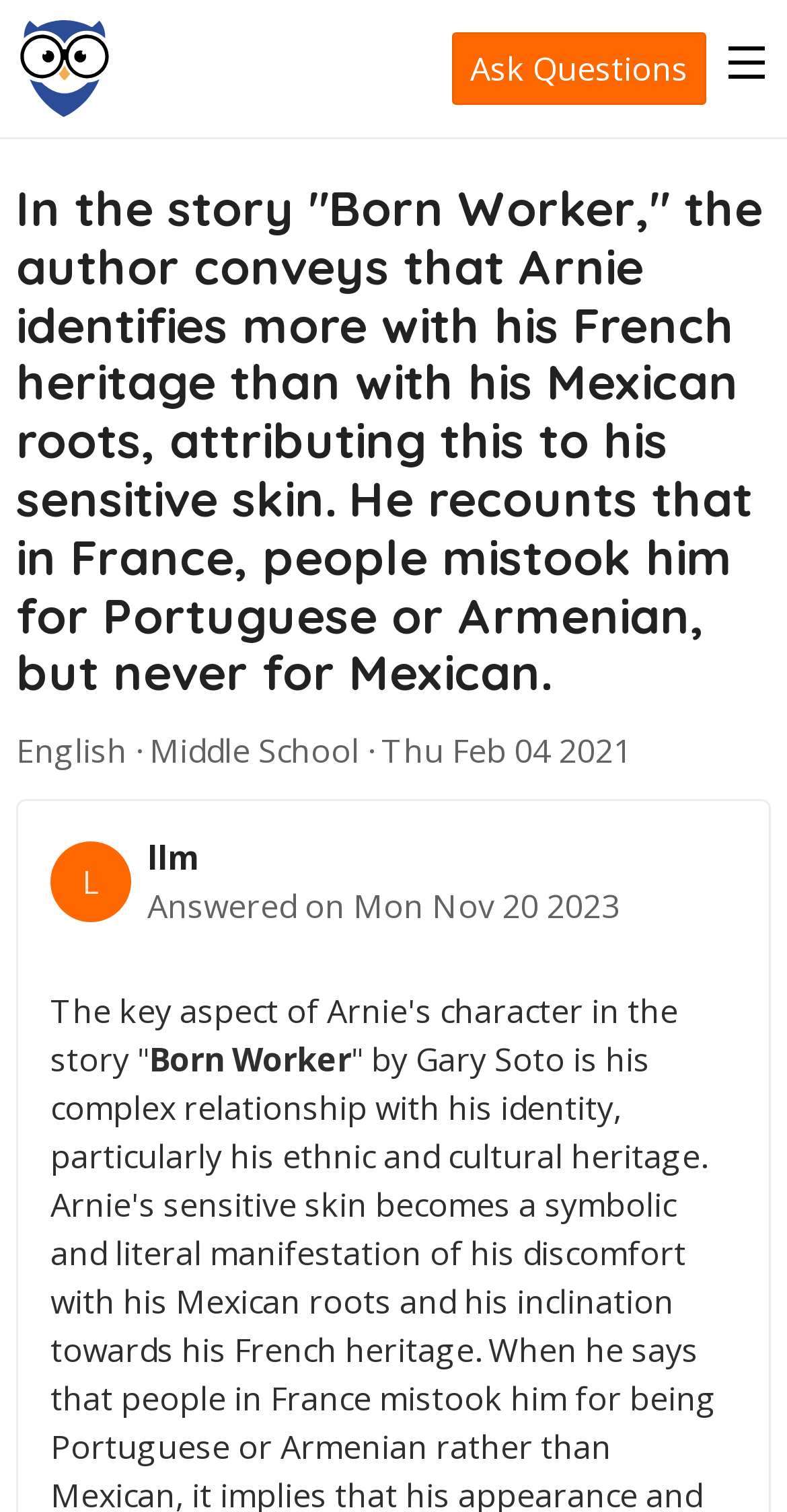Determine the bounding box for the UI element described here: "QuestionOwl".

[0.021, 0.013, 0.144, 0.077]